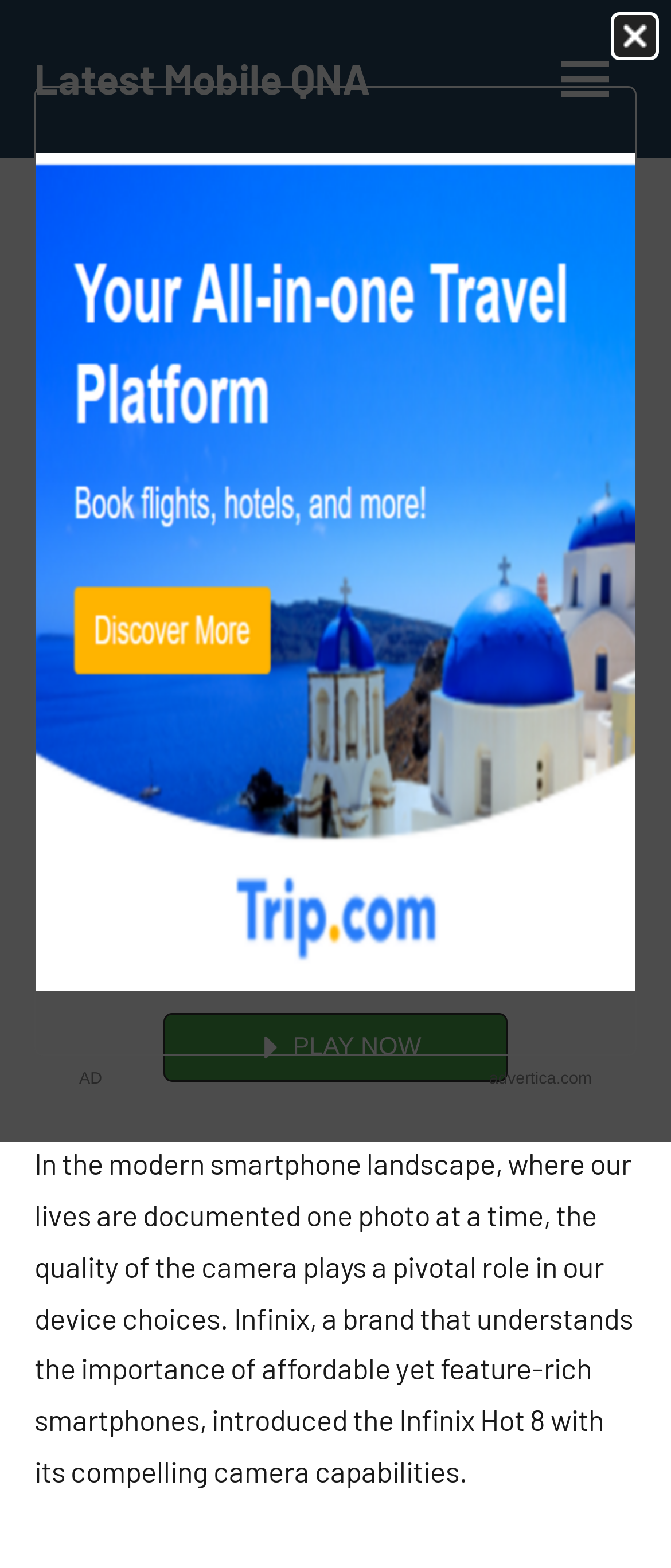Bounding box coordinates must be specified in the format (top-left x, top-left y, bottom-right x, bottom-right y). All values should be floating point numbers between 0 and 1. What are the bounding box coordinates of the UI element described as: Blogs

[0.051, 0.286, 0.187, 0.319]